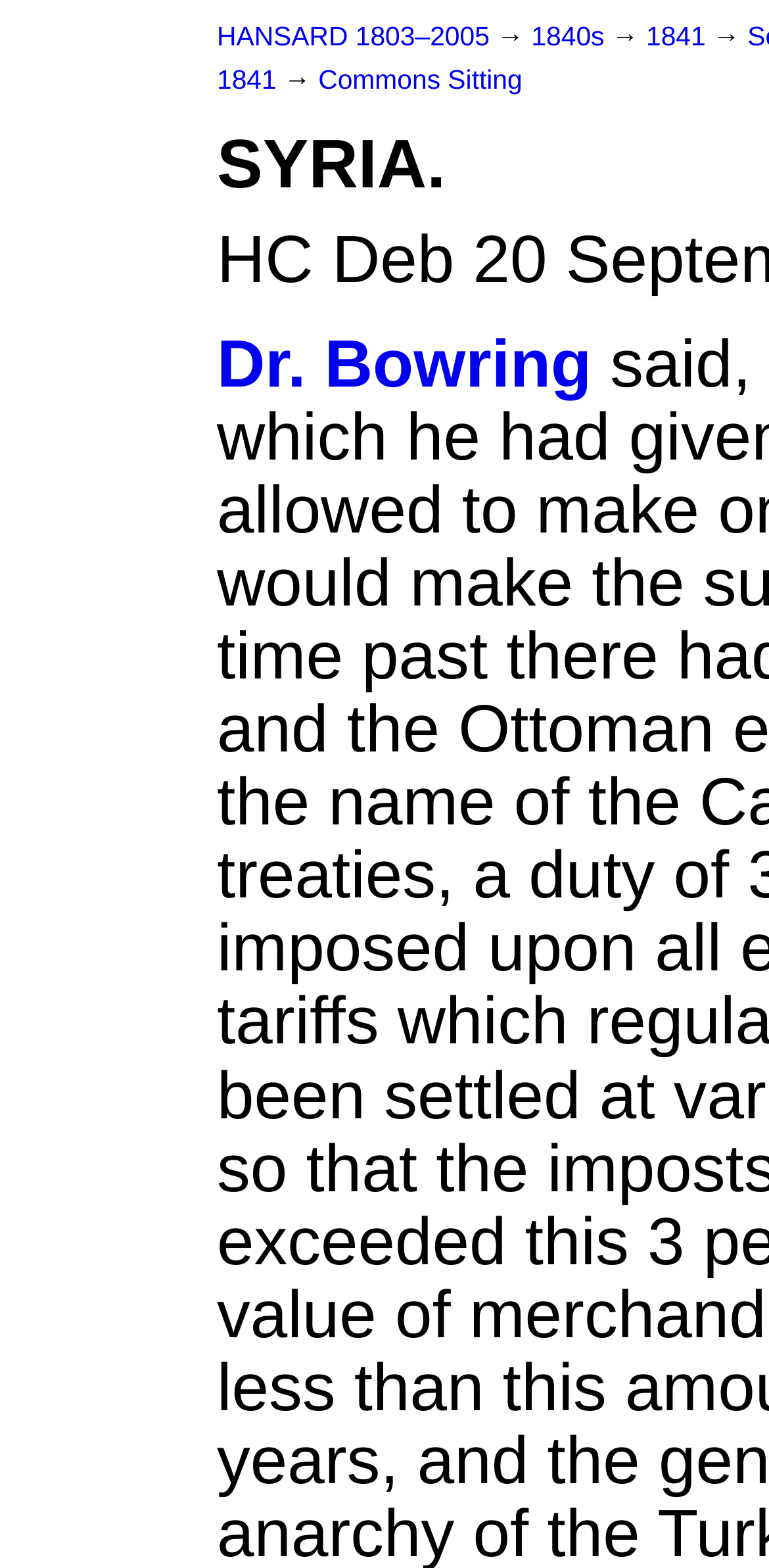Using the webpage screenshot, locate the HTML element that fits the following description and provide its bounding box: "1841".

[0.84, 0.014, 0.927, 0.033]